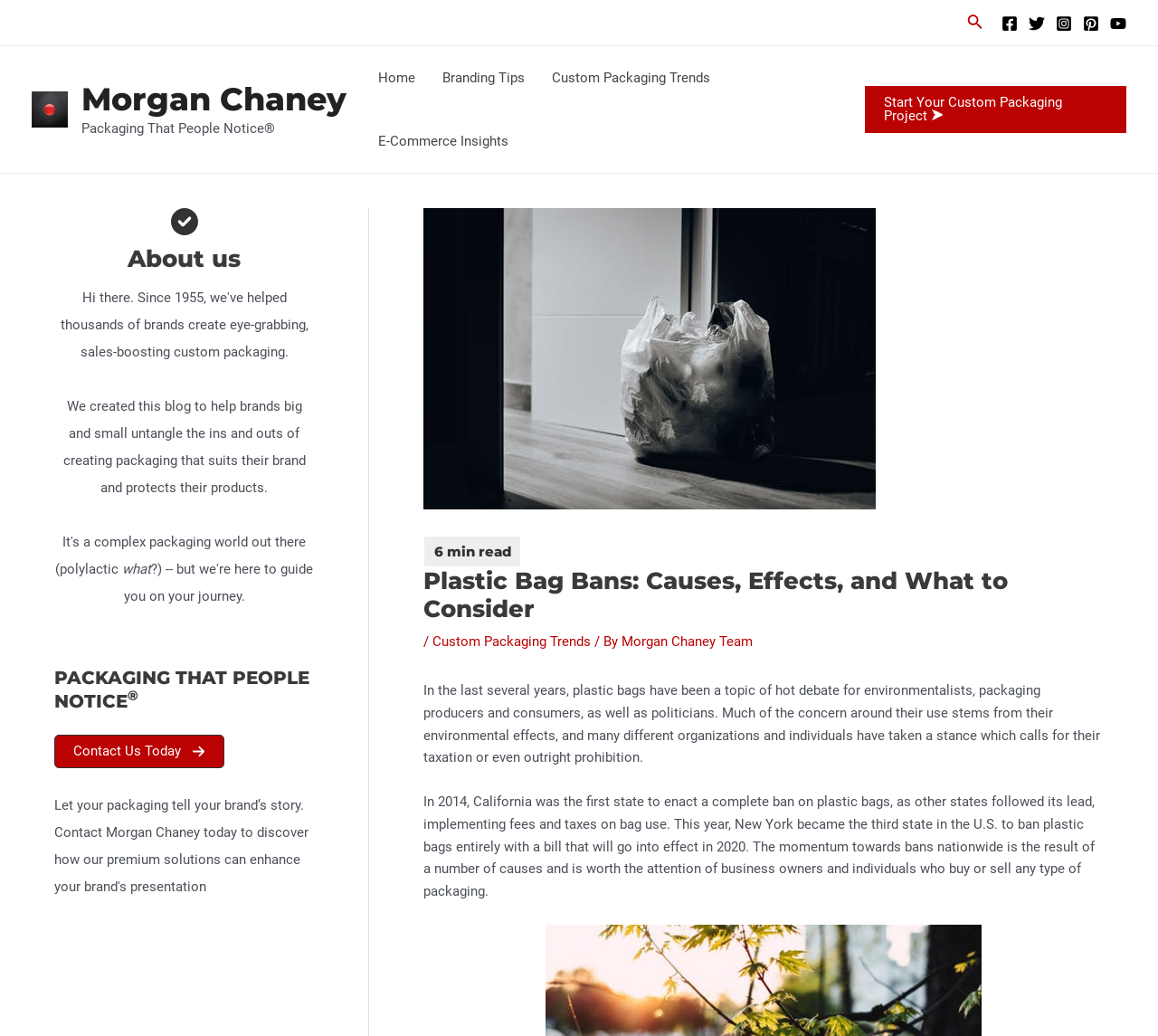What is the topic of hot debate discussed in this article?
Give a thorough and detailed response to the question.

The article discusses the topic of plastic bags, which have been a subject of hot debate among environmentalists, packaging producers, consumers, and politicians in recent years.